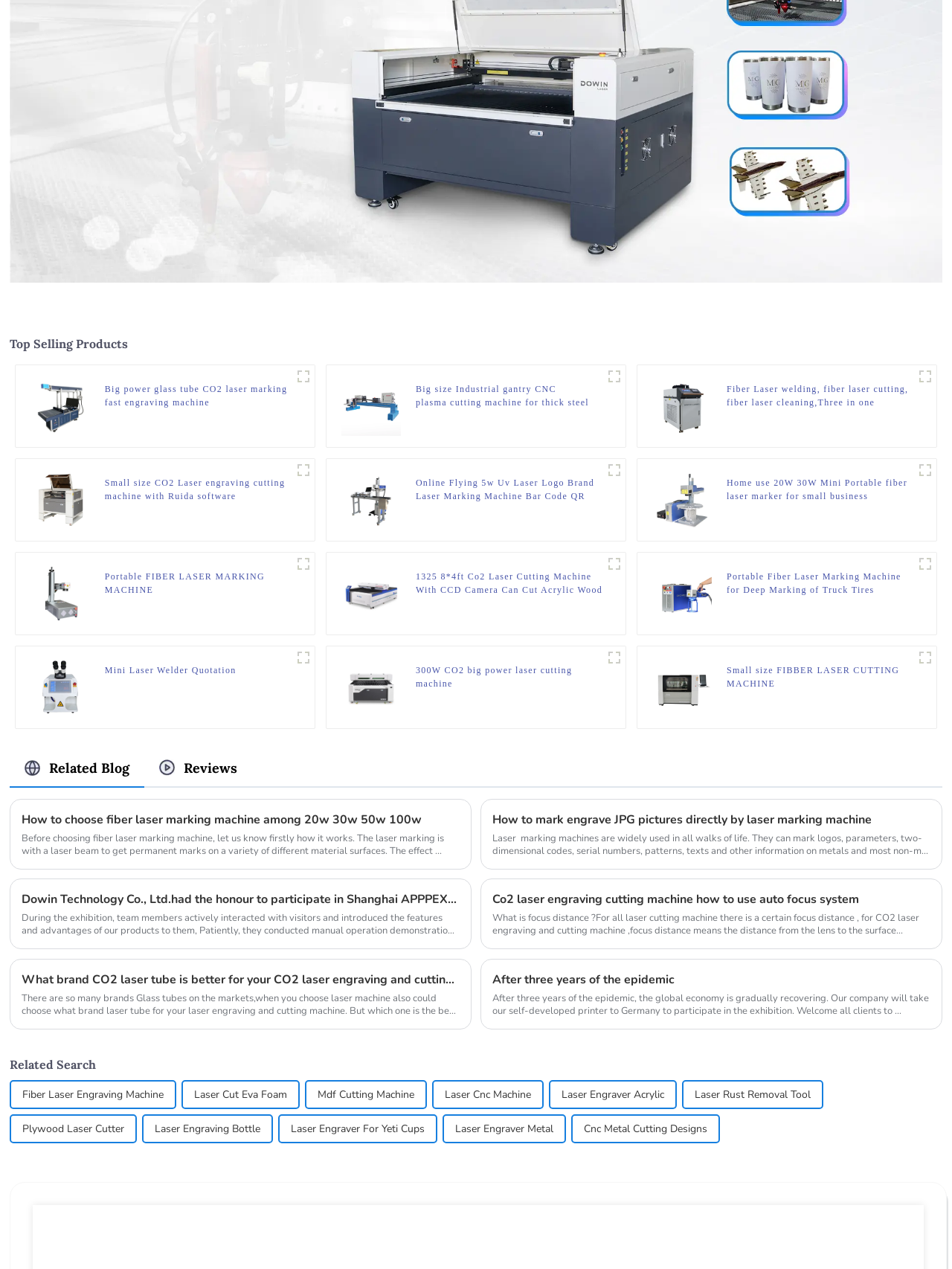What is the title of the webpage section?
Provide a thorough and detailed answer to the question.

The title of the webpage section is 'Top Selling Products' because it is the heading element that appears at the top of the webpage, indicating the main content of the page.